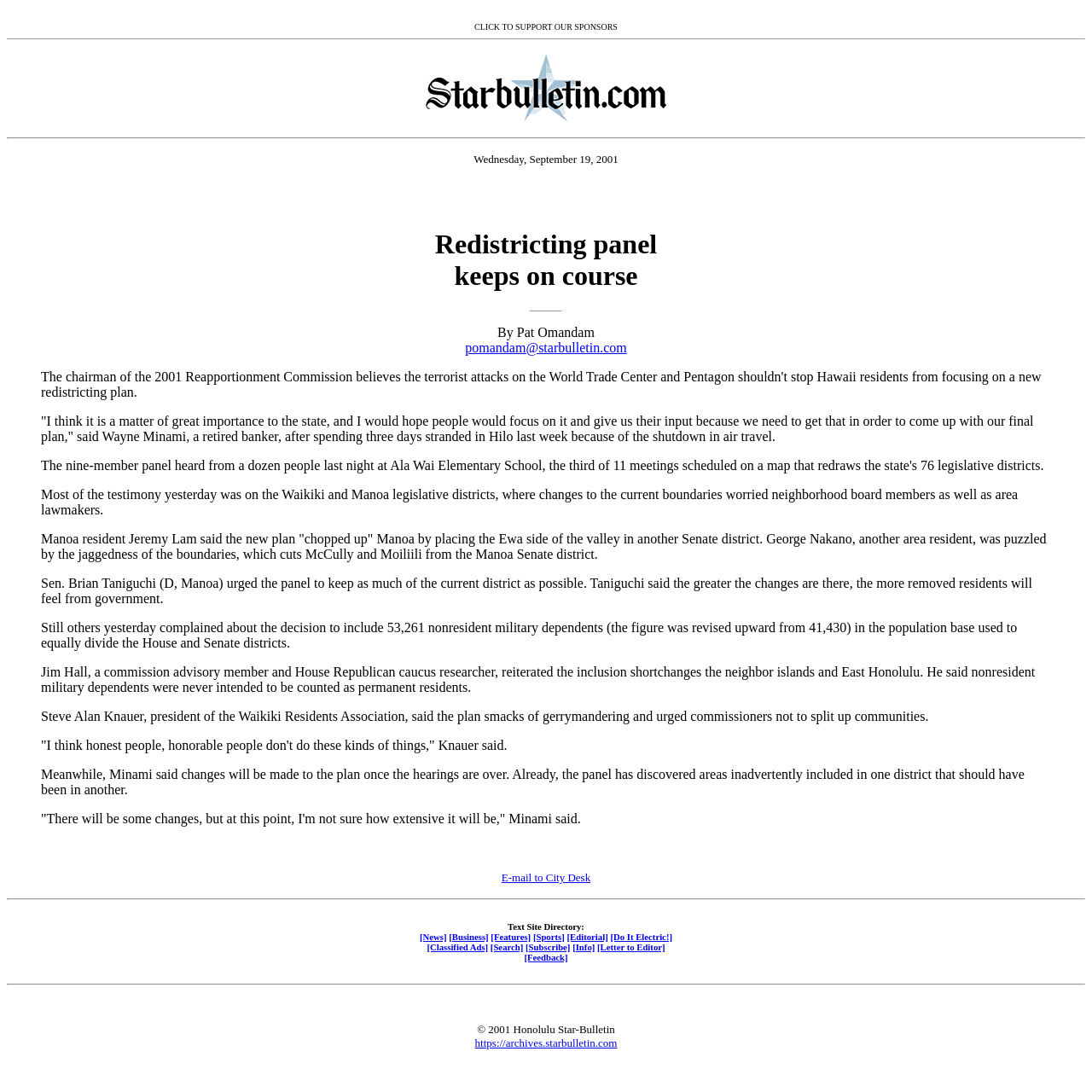From the webpage screenshot, predict the bounding box of the UI element that matches this description: "E-mail to City Desk".

[0.459, 0.798, 0.541, 0.809]